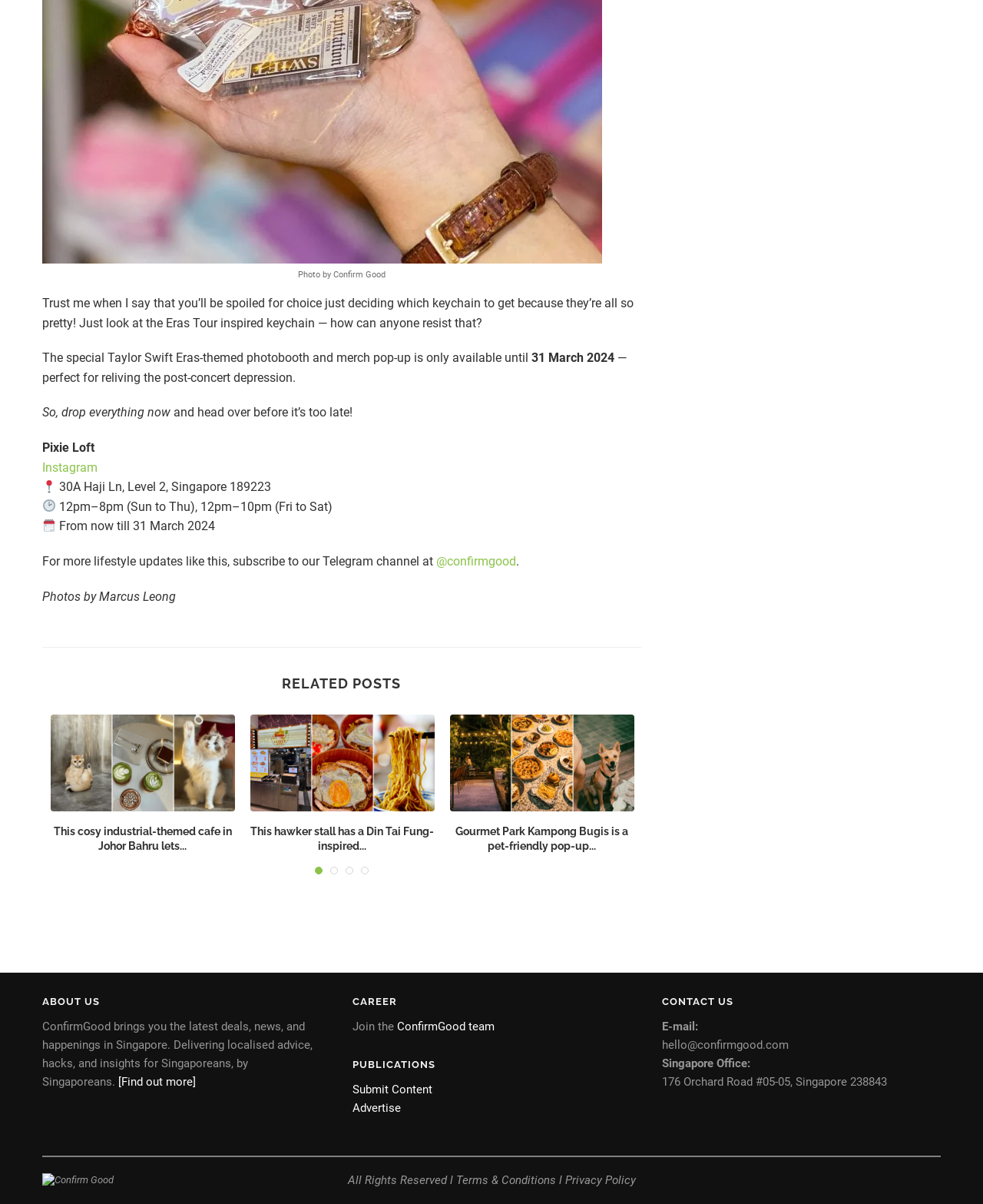Please identify the bounding box coordinates of the clickable region that I should interact with to perform the following instruction: "Submit content to ConfirmGood". The coordinates should be expressed as four float numbers between 0 and 1, i.e., [left, top, right, bottom].

[0.358, 0.899, 0.44, 0.911]